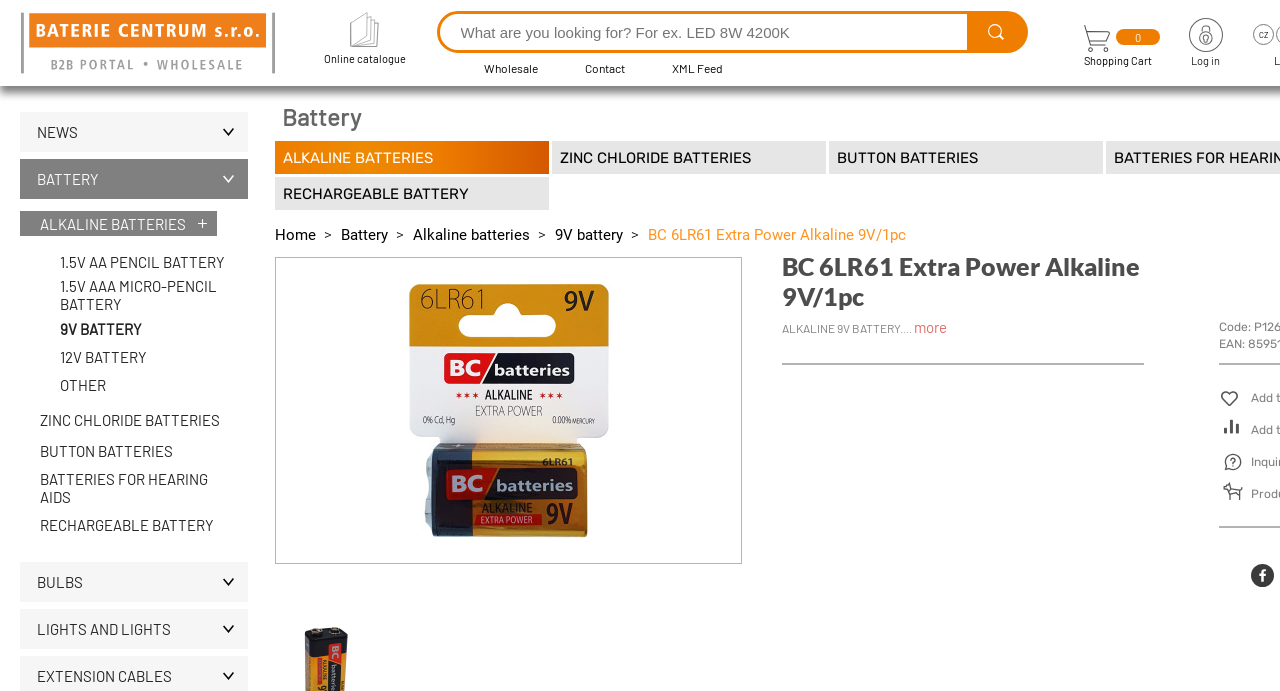How many links are there in the top navigation bar?
Based on the screenshot, respond with a single word or phrase.

5